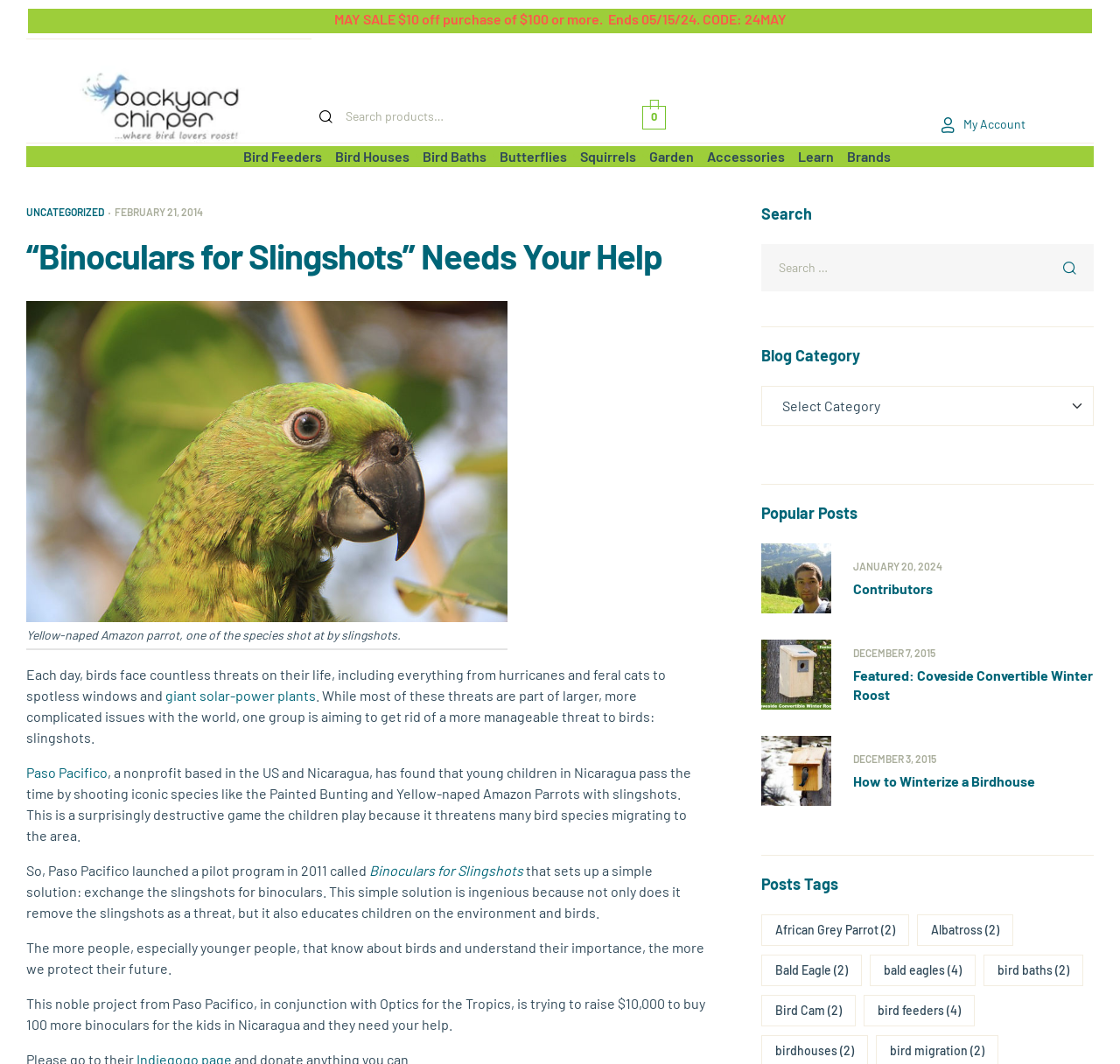Using the details from the image, please elaborate on the following question: How many navigation links are there?

The navigation links can be found in the primary navigation section of the webpage, which includes links to 'Bird Feeders', 'Bird Houses', 'Bird Baths', 'Butterflies', 'Squirrels', 'Garden', and 'Accessories'.